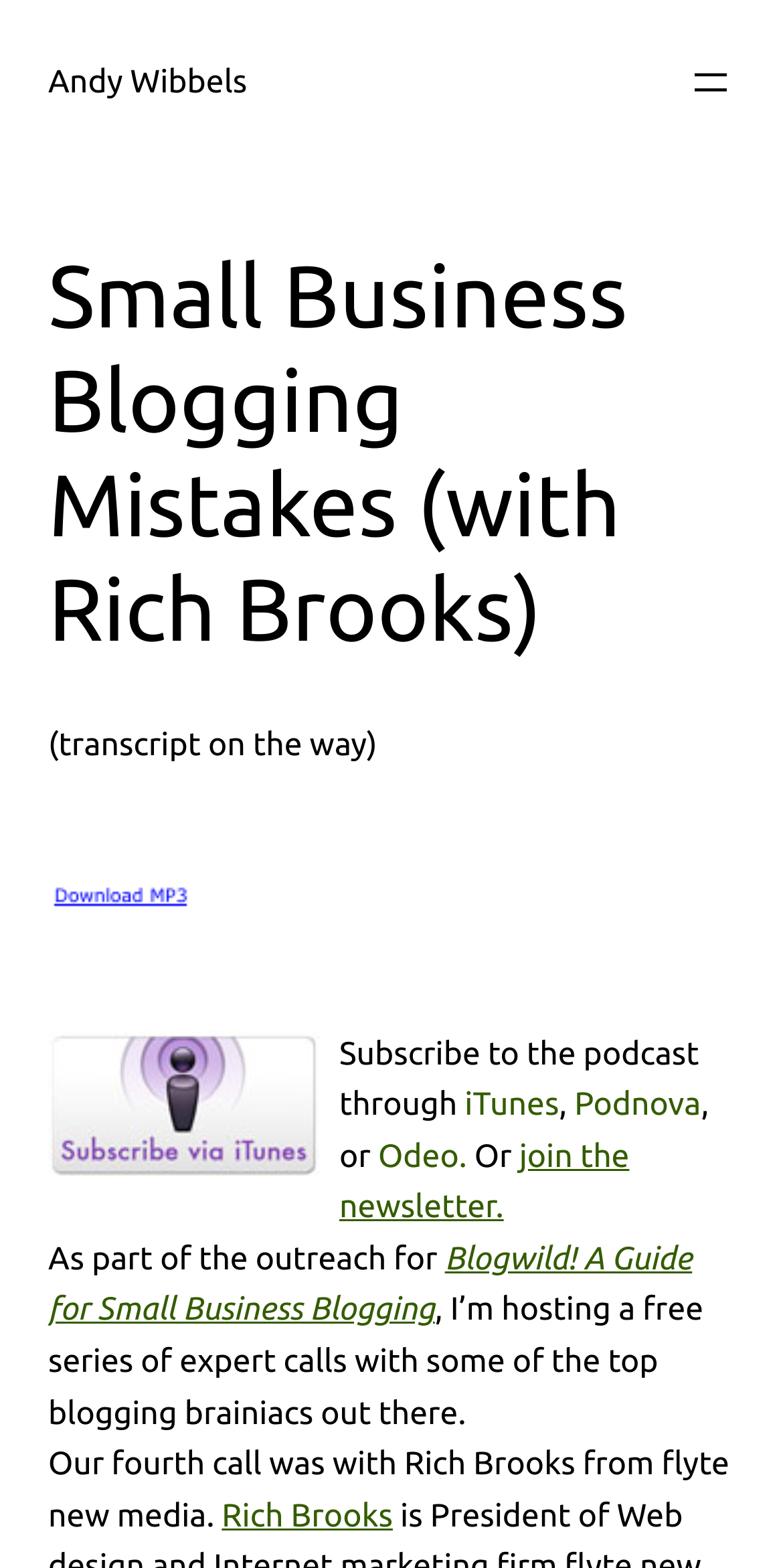Please specify the bounding box coordinates of the region to click in order to perform the following instruction: "Open the menu".

[0.877, 0.037, 0.938, 0.068]